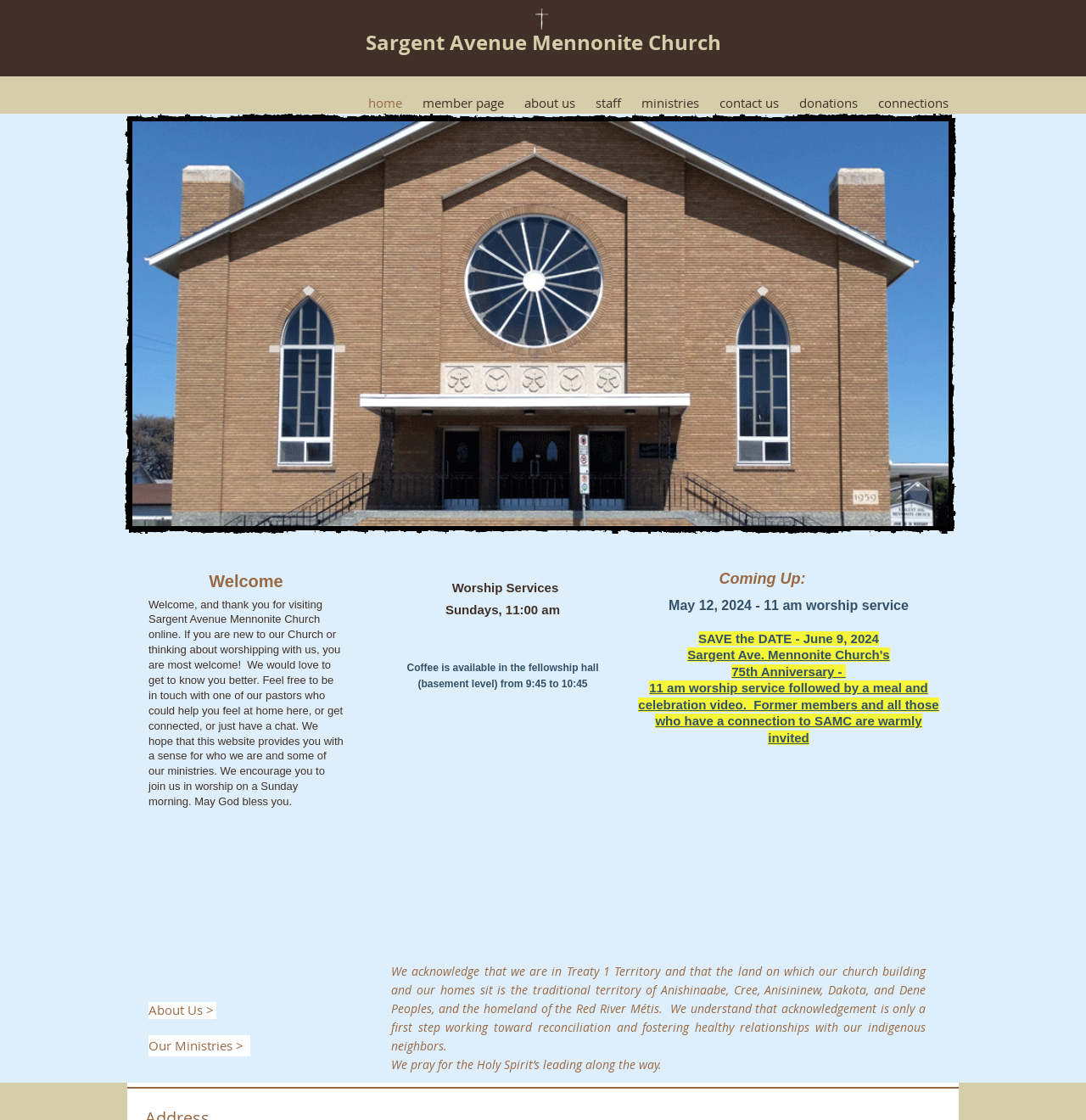Identify the bounding box coordinates of the section that should be clicked to achieve the task described: "Read about the church's 75th Anniversary celebration".

[0.674, 0.593, 0.779, 0.606]